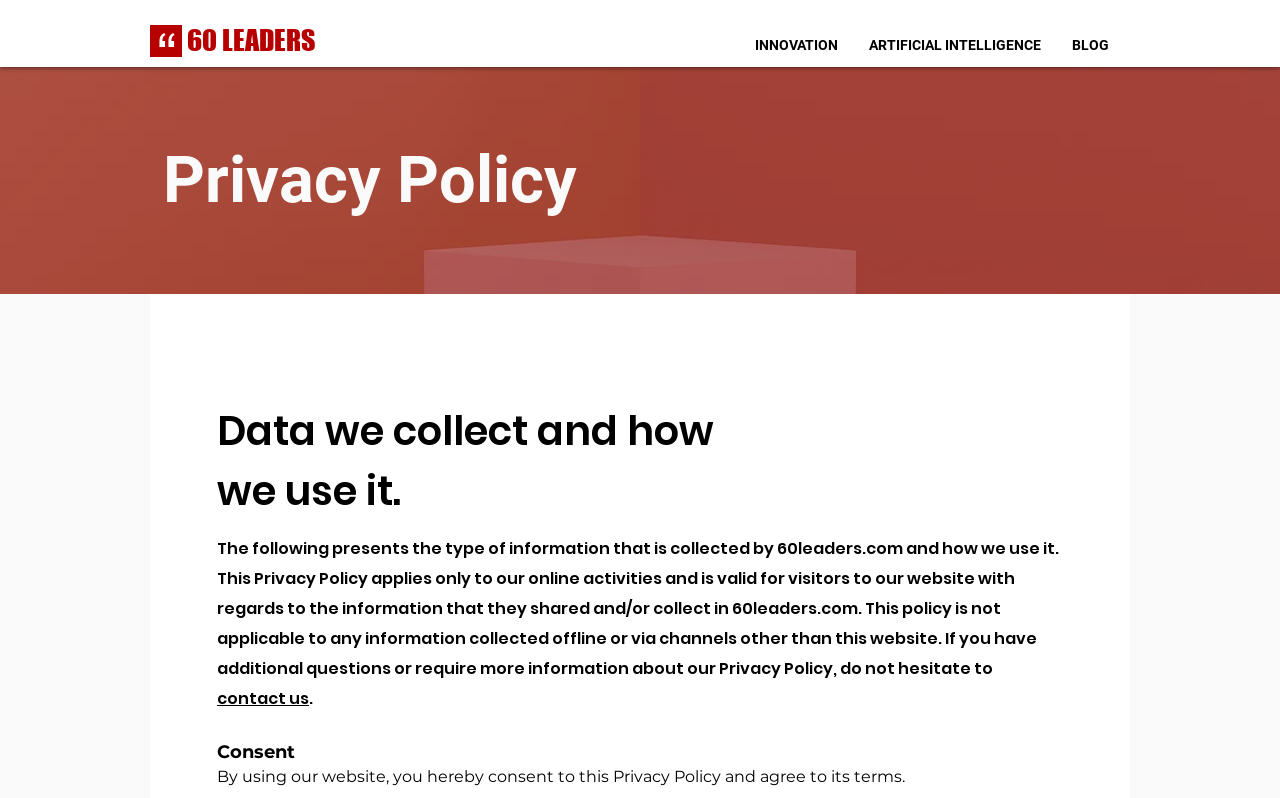Observe the image and answer the following question in detail: What is the purpose of this webpage?

Based on the content of the webpage, it appears to be a Privacy Policy page, which explains how the website collects and uses user information. The presence of headings such as 'Data we collect and how we use it' and 'Privacy Policy' suggests that the purpose of this webpage is to inform users about the website's privacy practices.